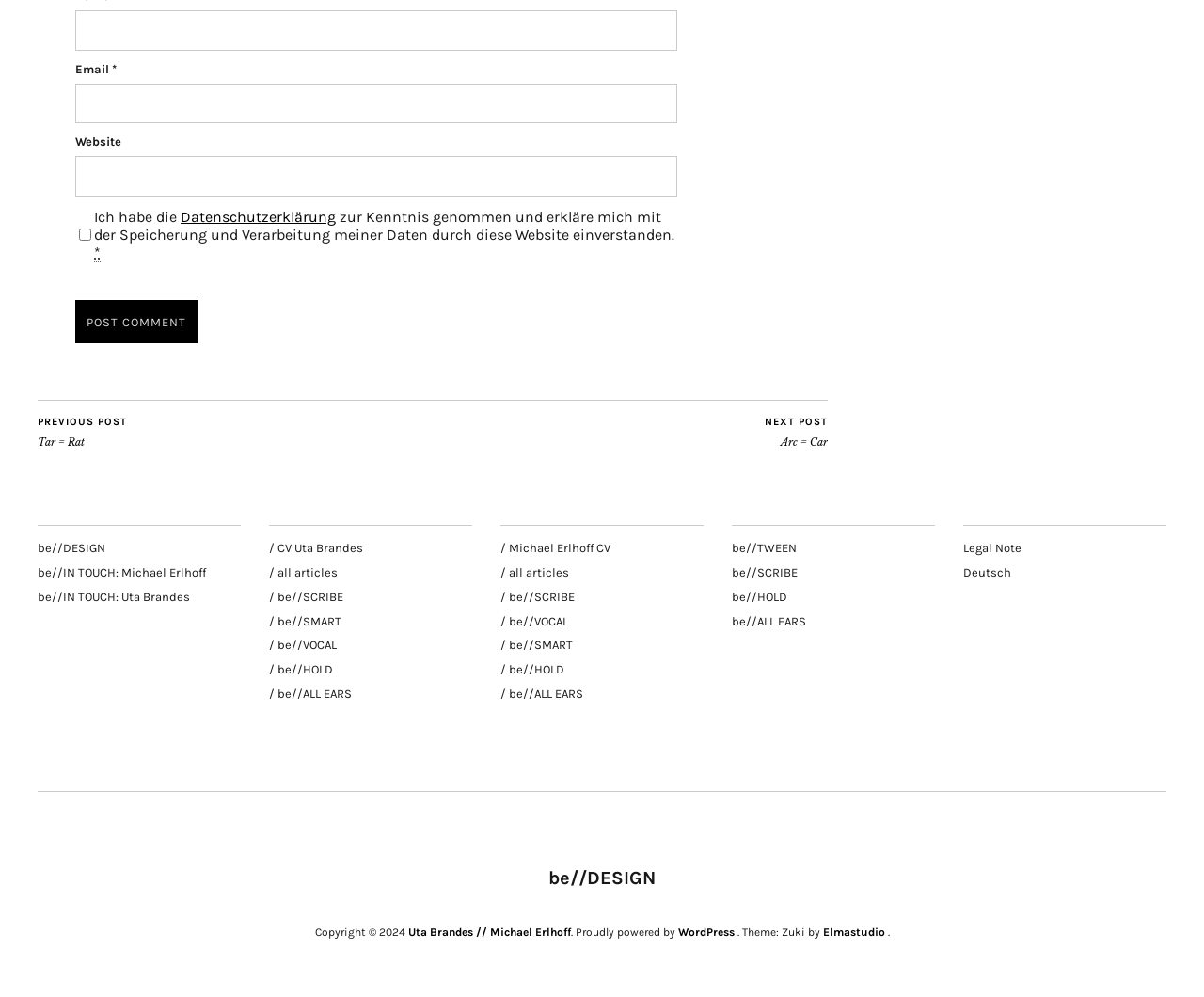How many textboxes are there?
Look at the image and respond with a one-word or short phrase answer.

3